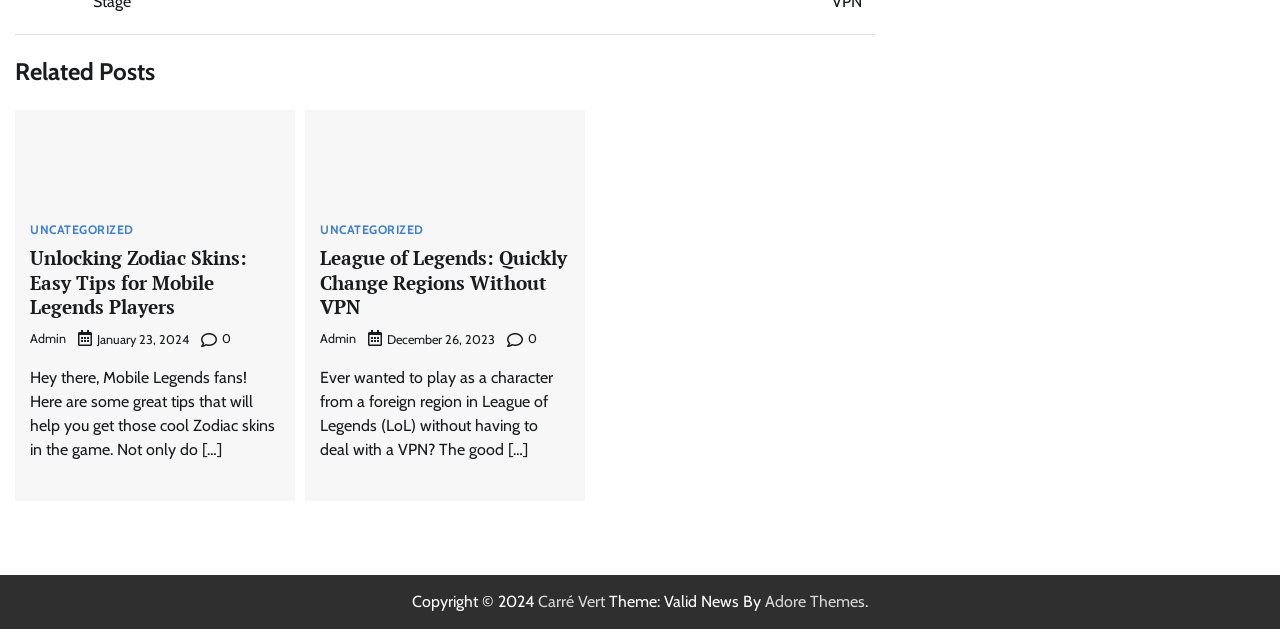From the details in the image, provide a thorough response to the question: What is the theme of the website?

I found the theme of the website by looking at the StaticText element with the text 'Theme: Valid News By' which is located at the bottom of the webpage.